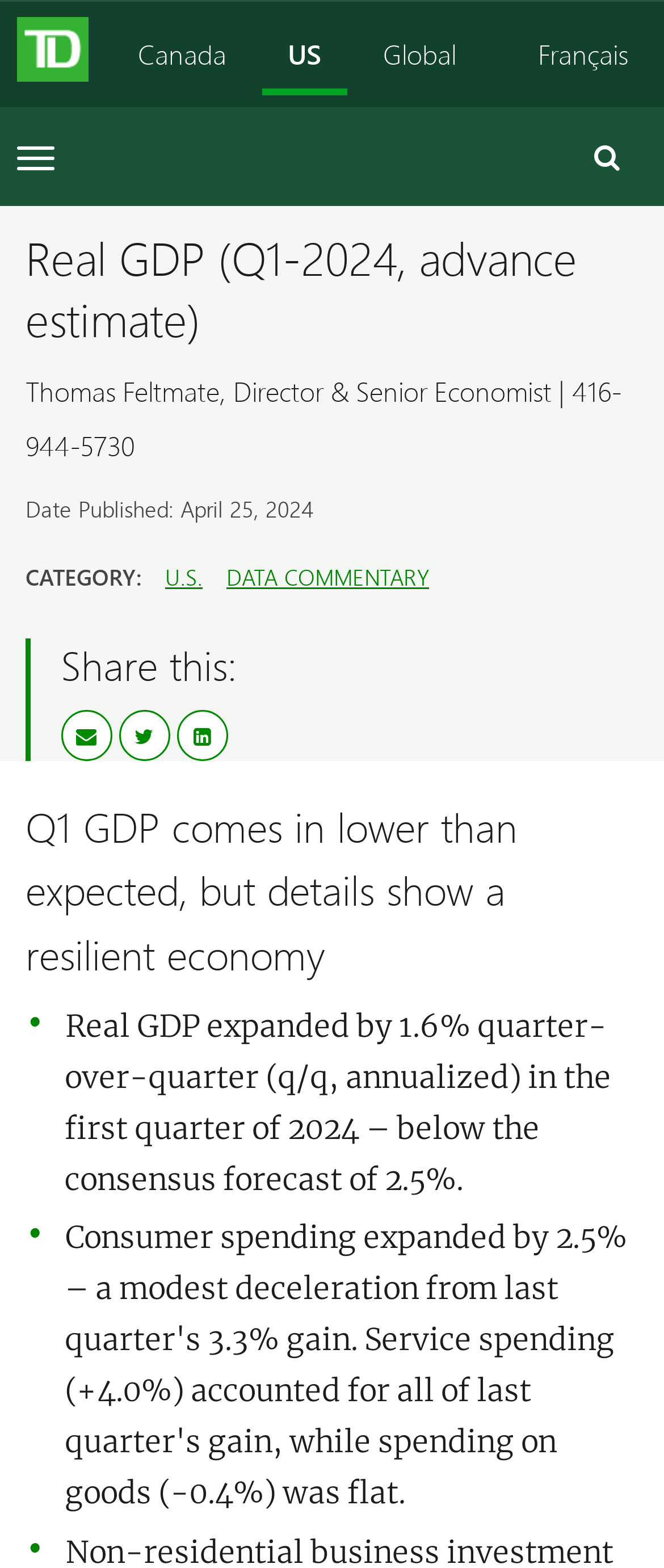What is the quarterly growth rate of Real GDP?
Provide an in-depth and detailed explanation in response to the question.

I found the quarterly growth rate of Real GDP by reading the StaticText element that says 'Real GDP expanded by 1.6% quarter-over-quarter (q/q, annualized) in the first quarter of 2024'.